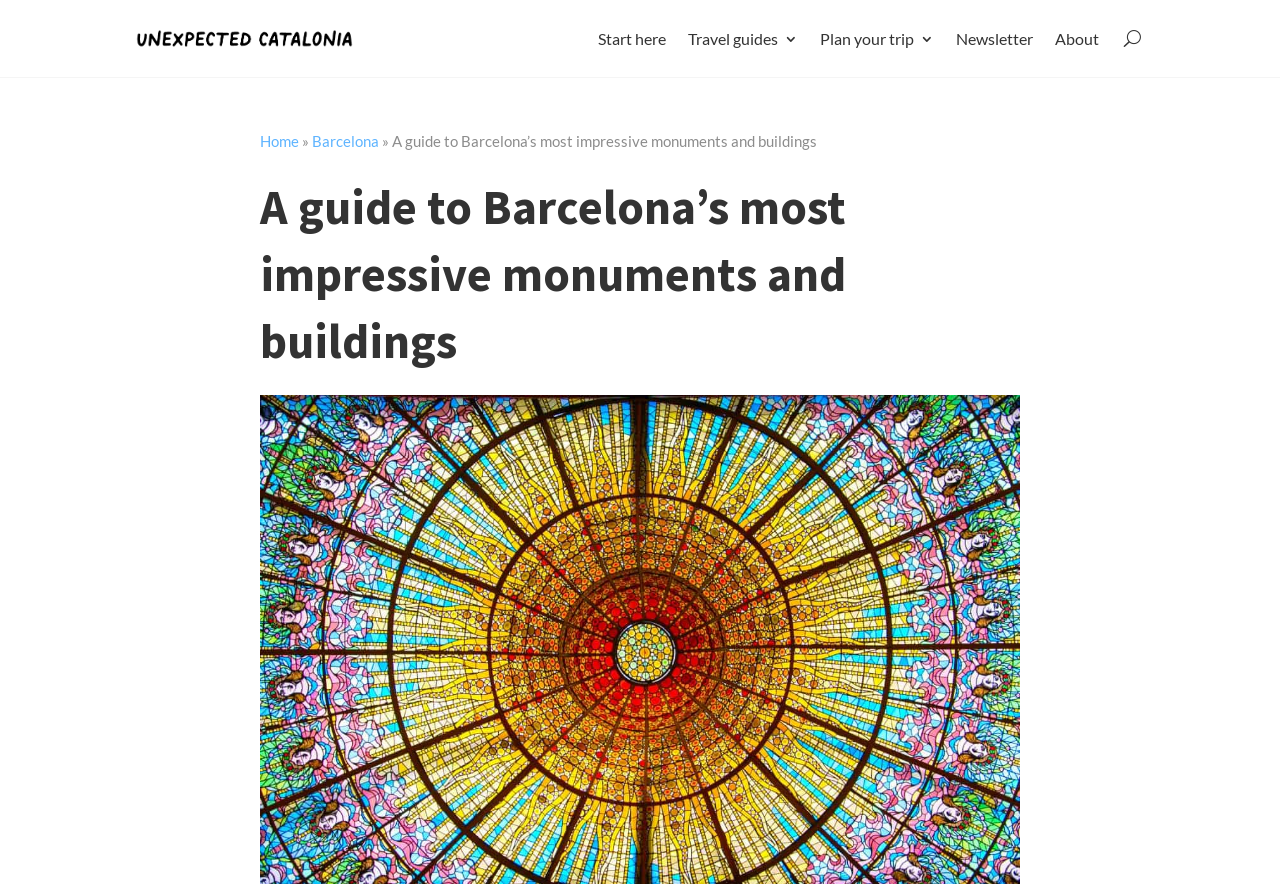Locate the bounding box coordinates of the element's region that should be clicked to carry out the following instruction: "Read the guide to Barcelona's monuments and buildings". The coordinates need to be four float numbers between 0 and 1, i.e., [left, top, right, bottom].

[0.203, 0.197, 0.797, 0.436]